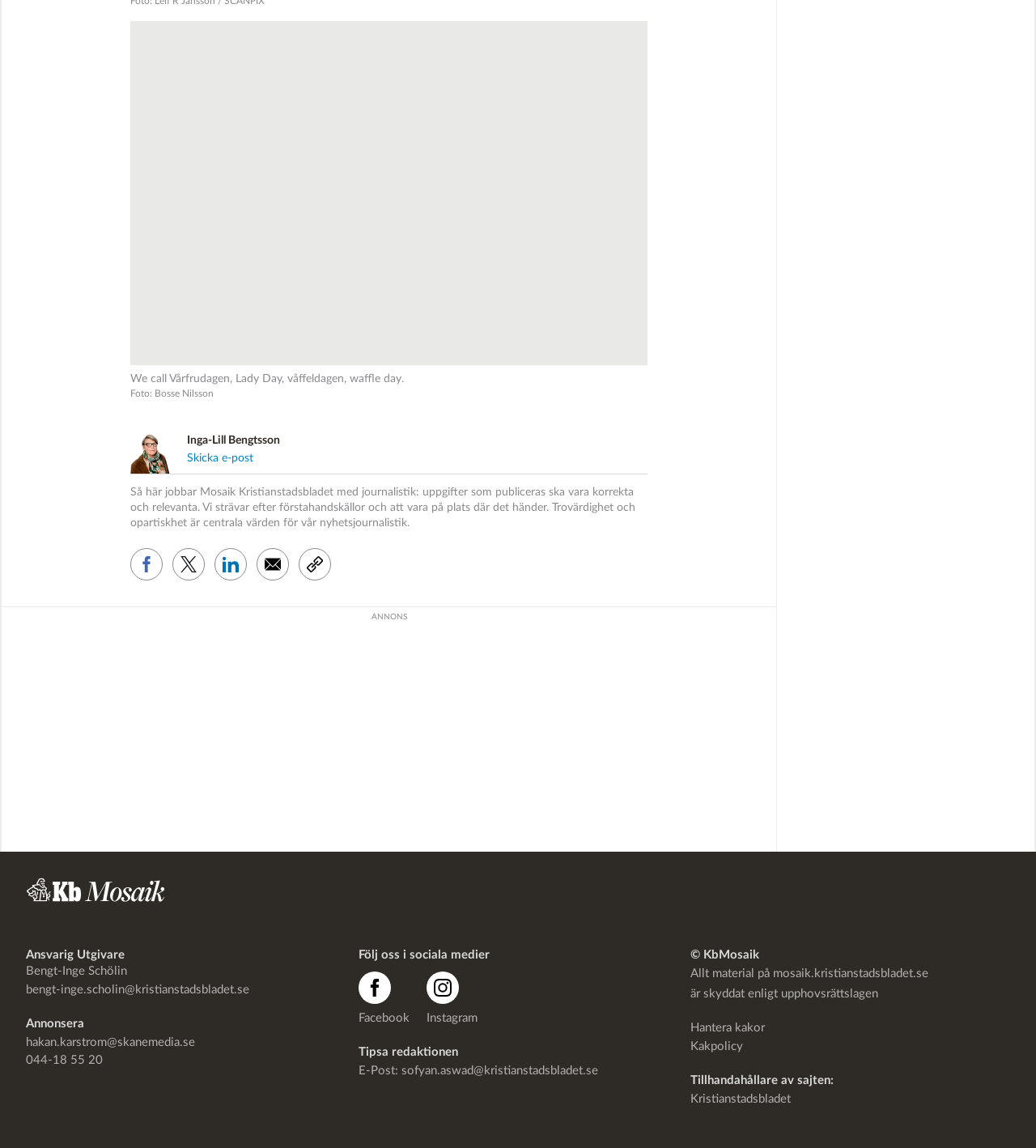What is the name of the newspaper?
Please provide a single word or phrase as your answer based on the image.

Kristianstadsbladet